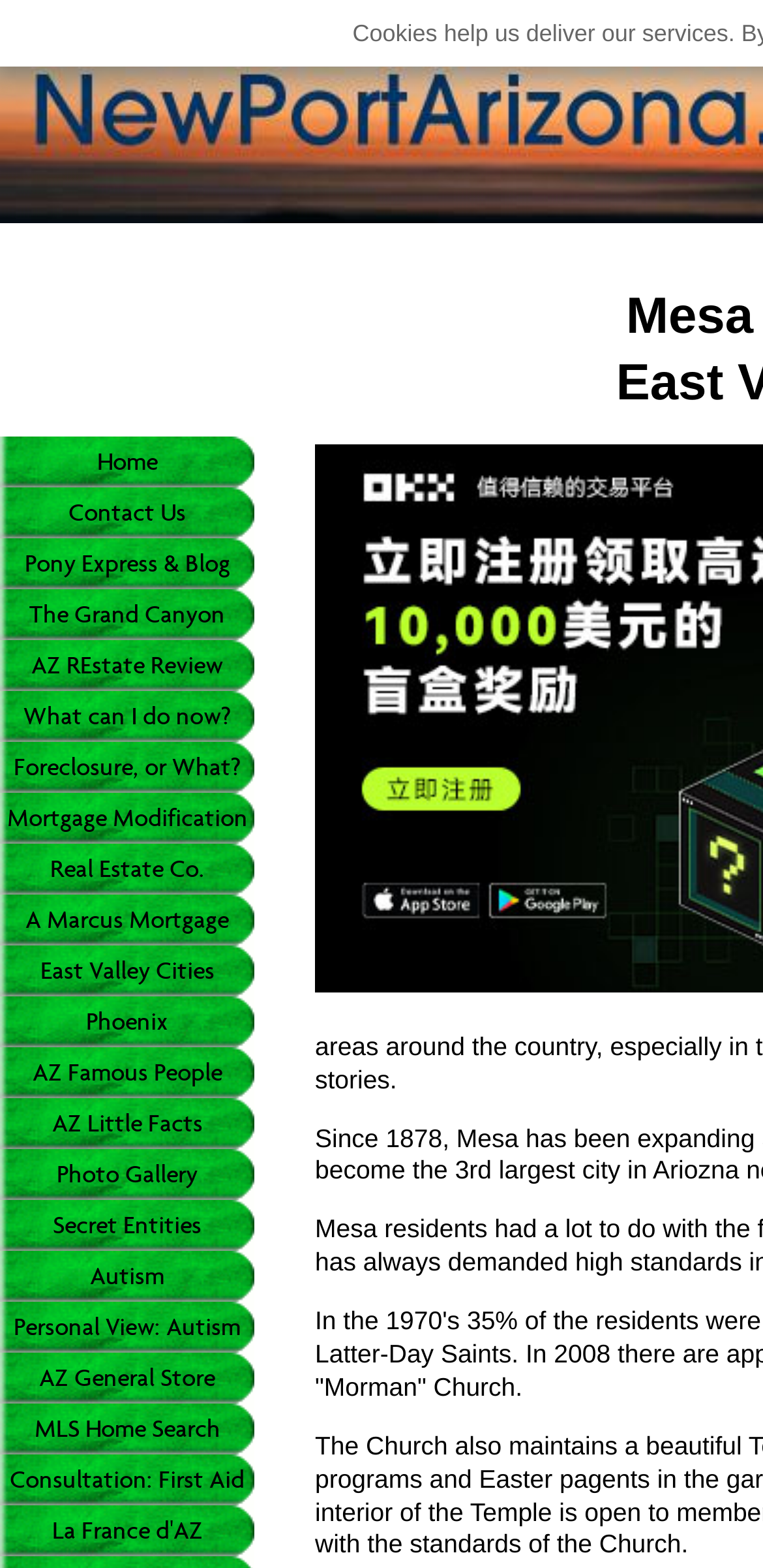Extract the bounding box coordinates for the UI element described as: "Home".

[0.0, 0.278, 0.333, 0.311]